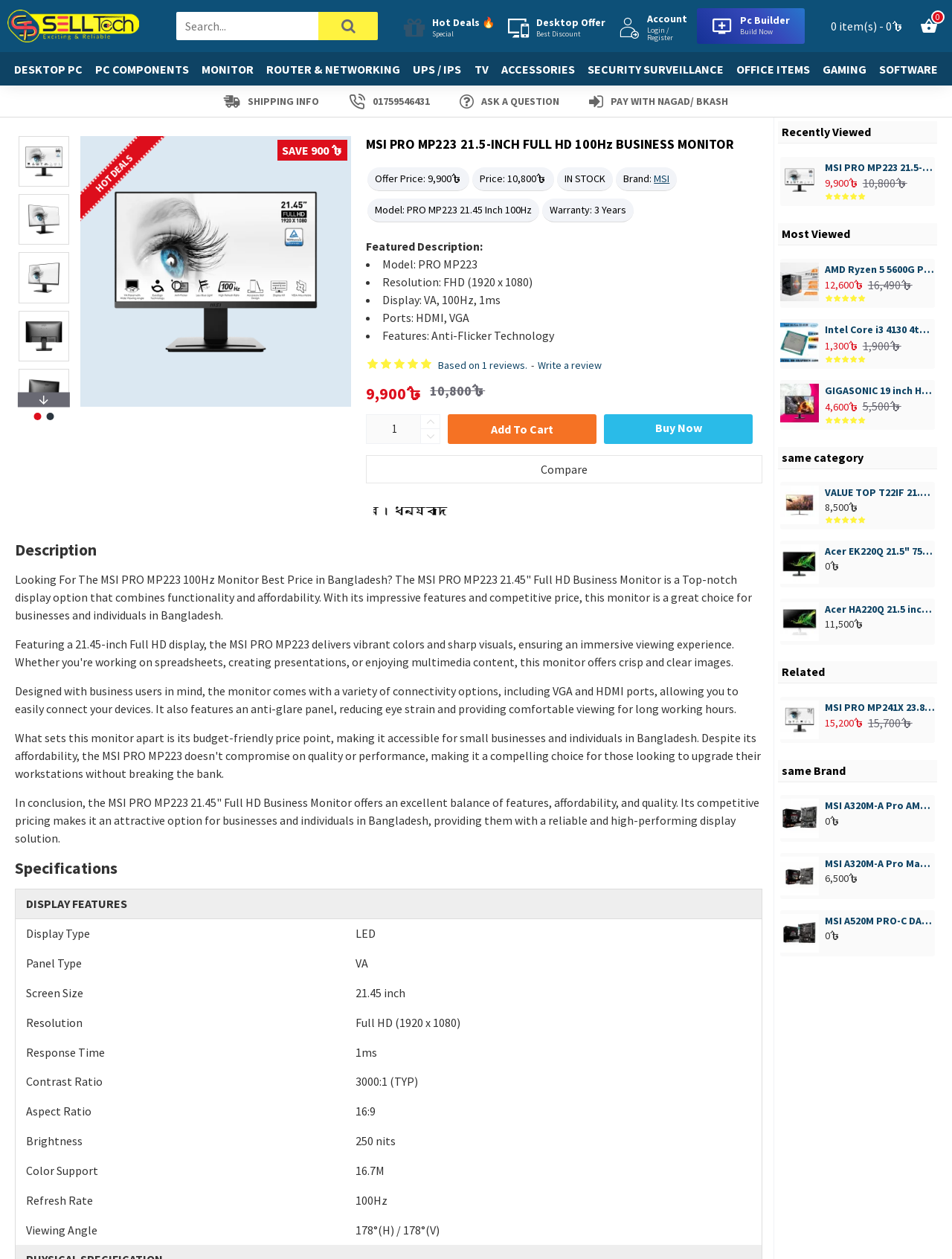Provide a short answer using a single word or phrase for the following question: 
What is the price of the MSI PRO MP223 monitor?

9,900৳